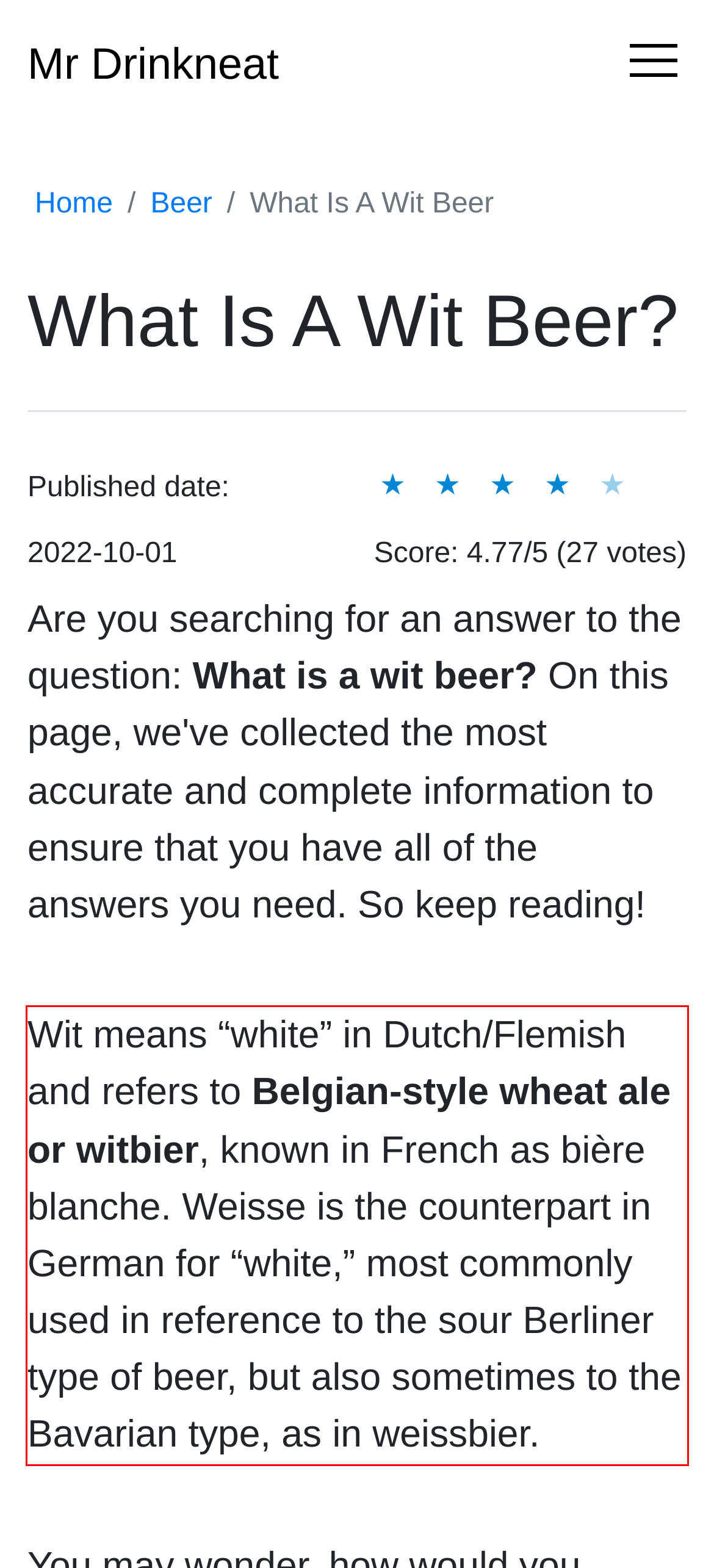Review the webpage screenshot provided, and perform OCR to extract the text from the red bounding box.

Wit means “white” in Dutch/Flemish and refers to Belgian-style wheat ale or witbier, known in French as bière blanche. Weisse is the counterpart in German for “white,” most commonly used in reference to the sour Berliner type of beer, but also sometimes to the Bavarian type, as in weissbier.